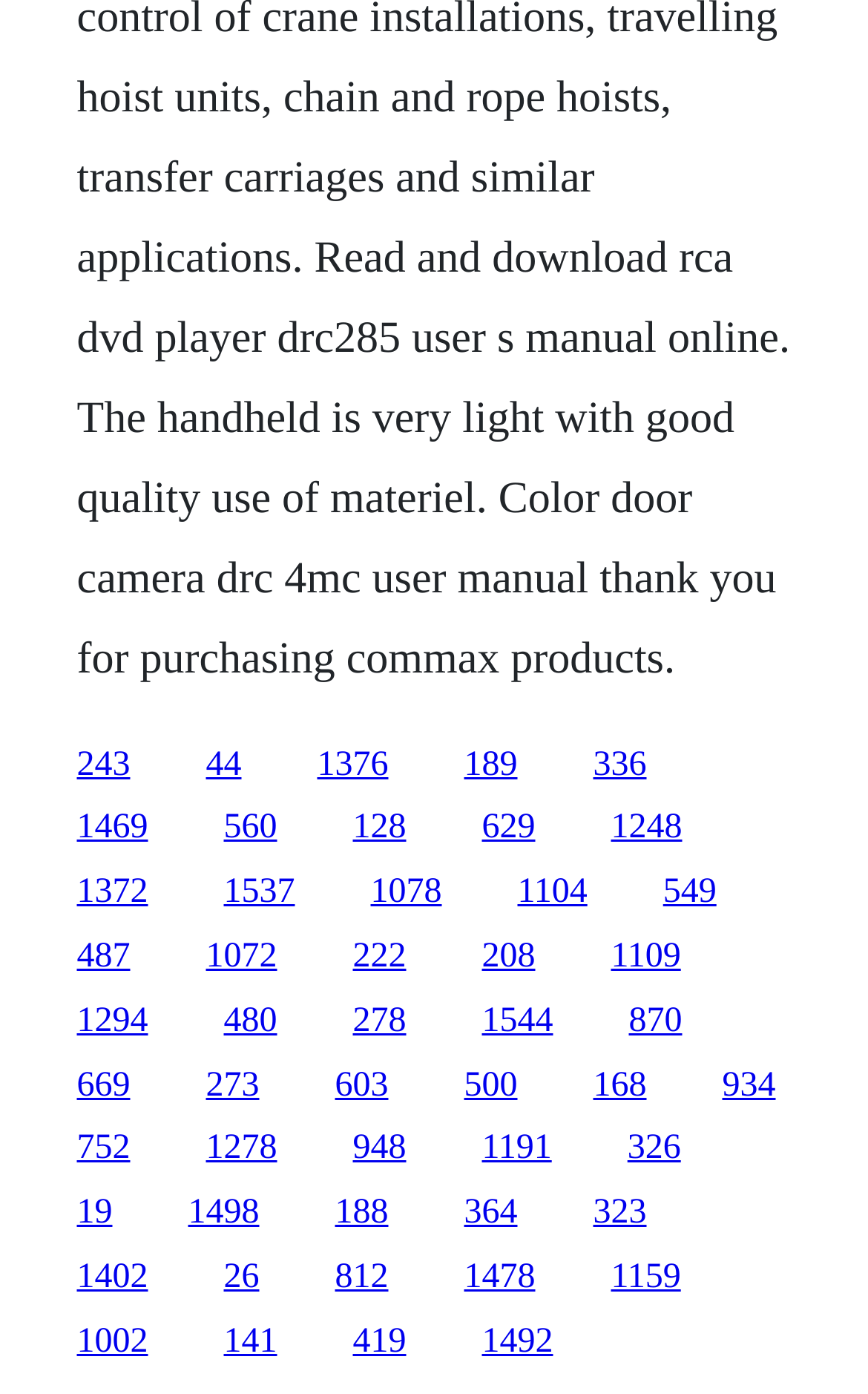Please respond in a single word or phrase: 
How many links are on the webpage?

31